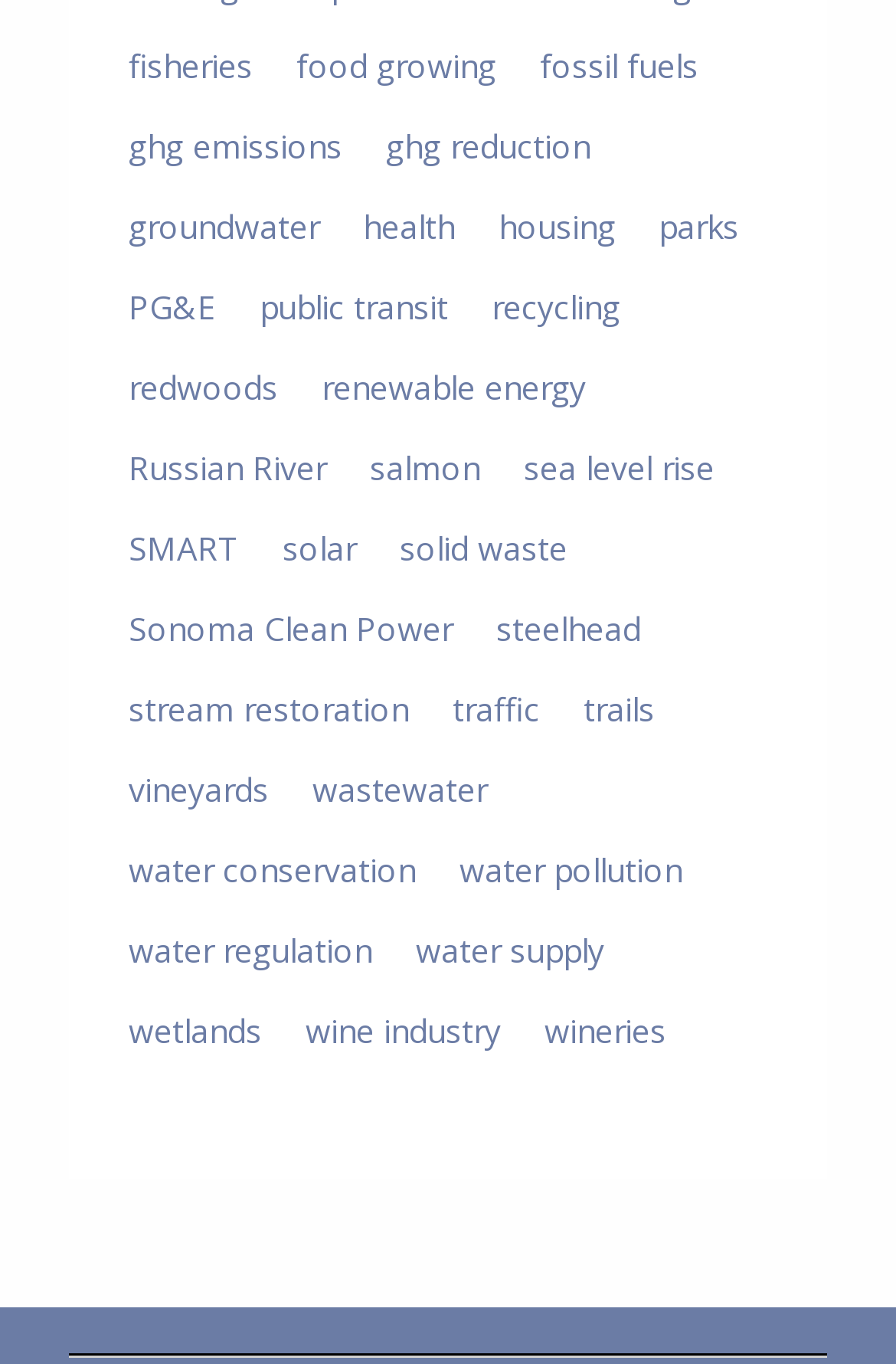Provide the bounding box for the UI element matching this description: "Toggle menu".

None